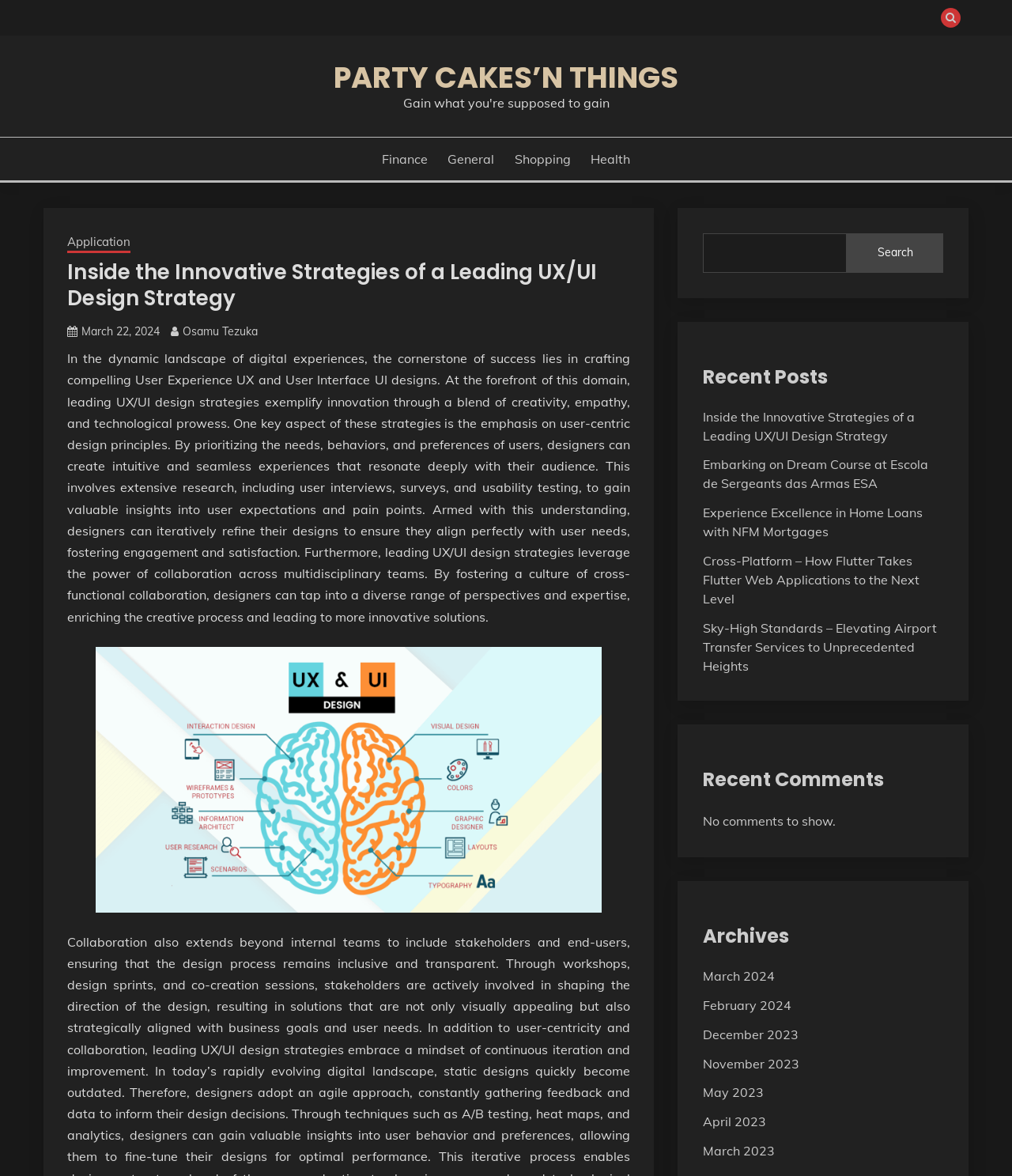Please identify the bounding box coordinates of the region to click in order to complete the given instruction: "Read the article about UX/UI design strategy". The coordinates should be four float numbers between 0 and 1, i.e., [left, top, right, bottom].

[0.066, 0.221, 0.622, 0.264]